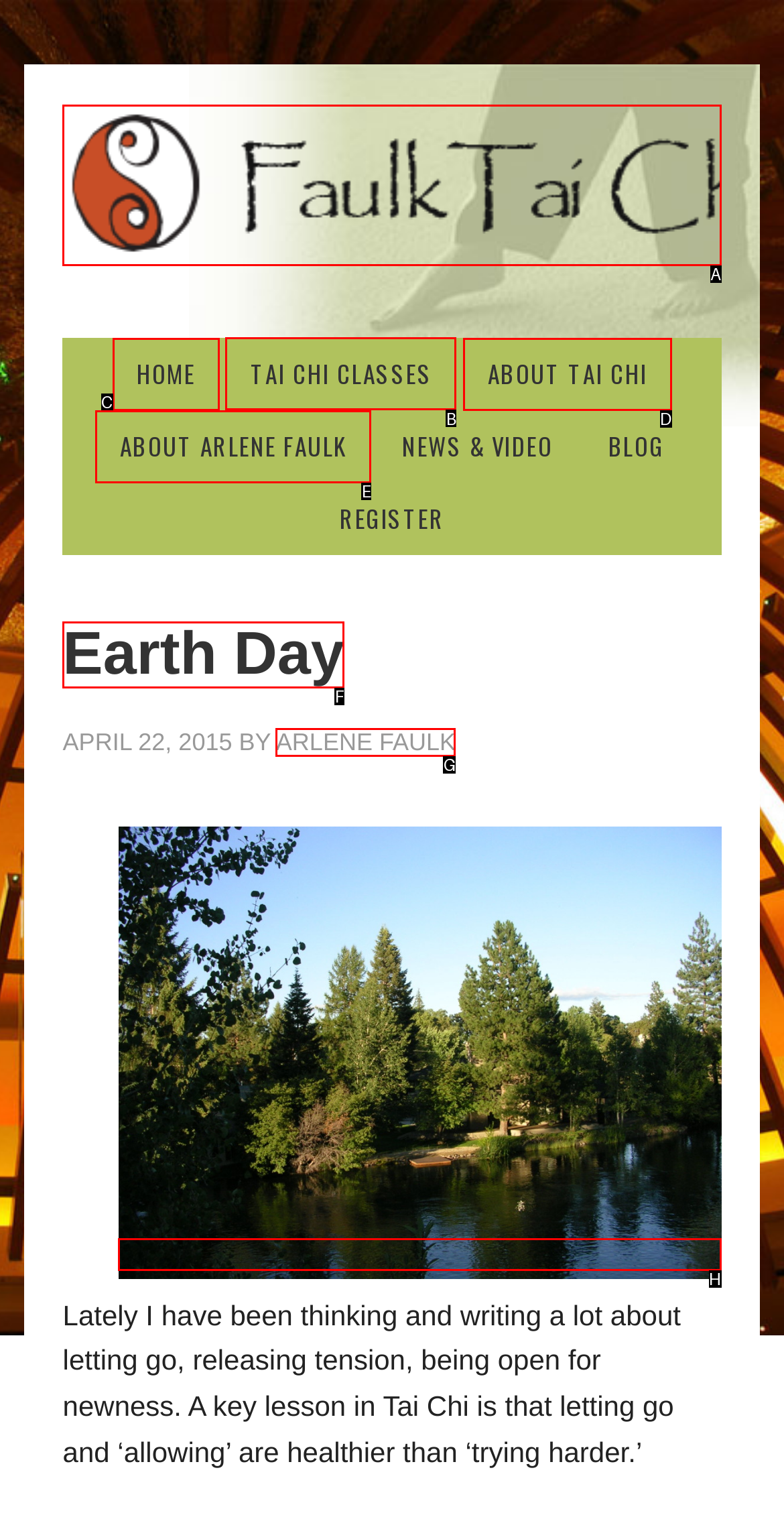Identify the HTML element to click to execute this task: read about tai chi classes Respond with the letter corresponding to the proper option.

B